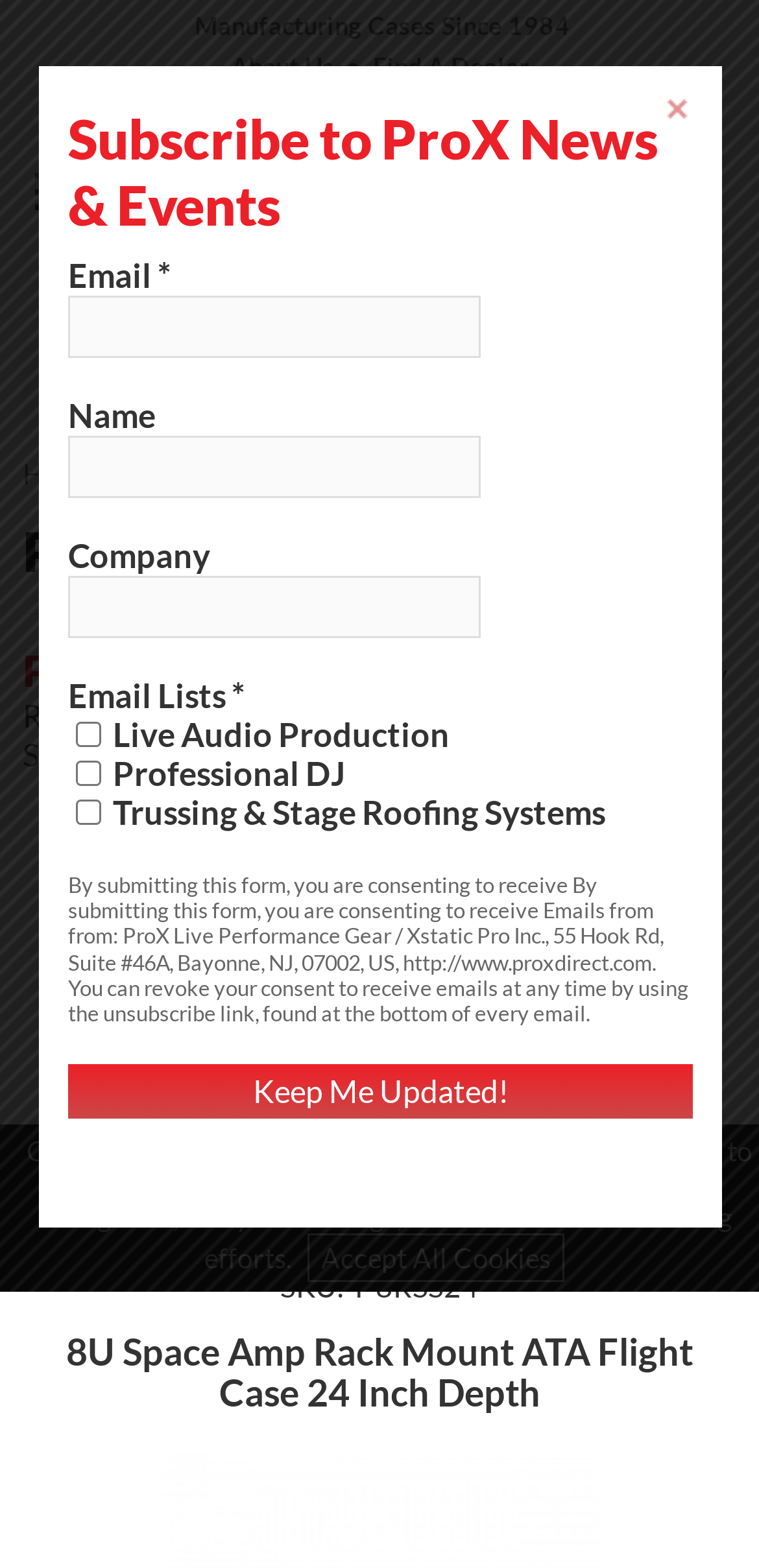Please answer the following query using a single word or phrase: 
What is the name of the product shown with an image?

8U Space Amp Rack Mount ATA Flight Case 24 Inch Depth